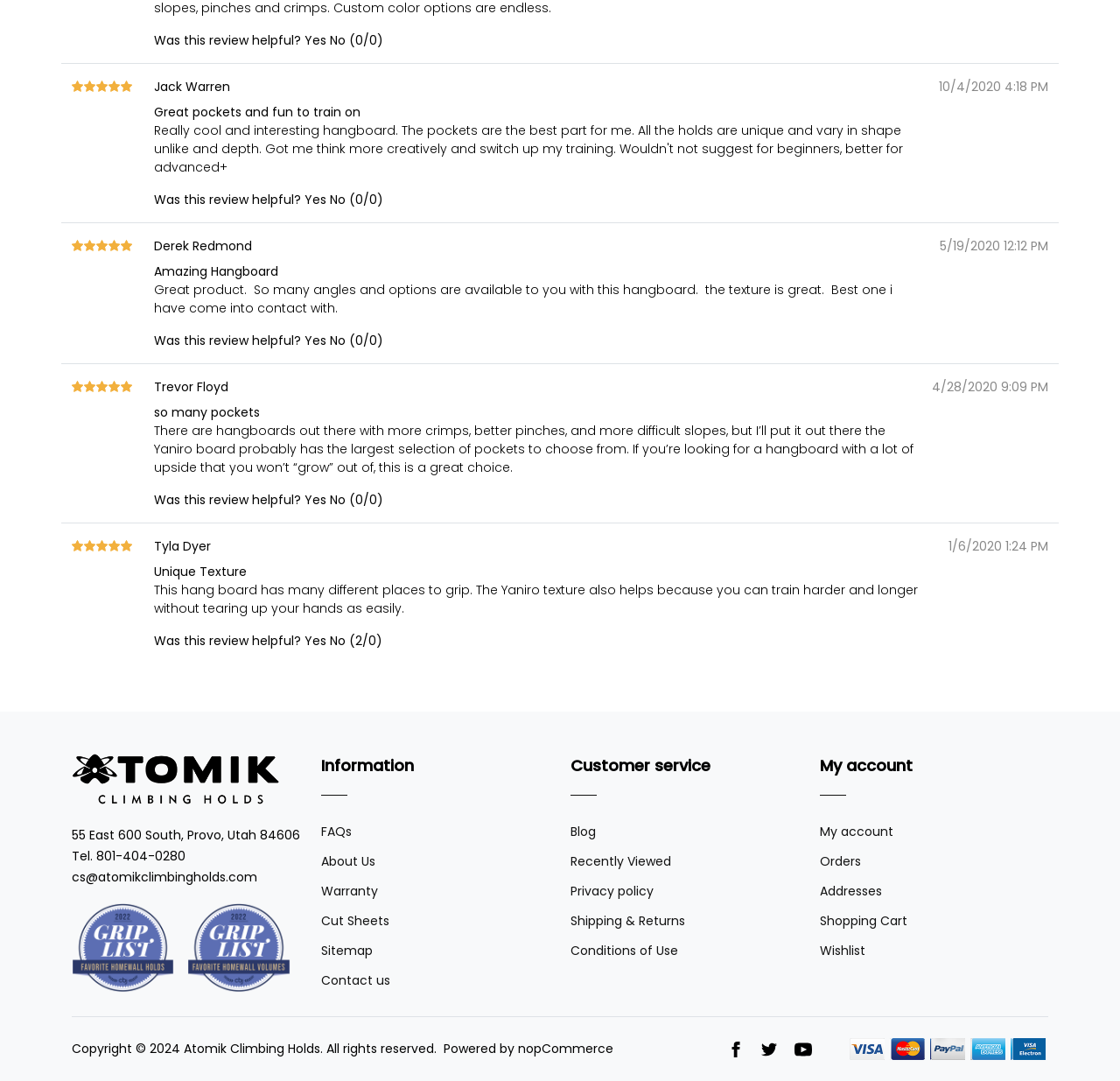Locate the bounding box coordinates of the region to be clicked to comply with the following instruction: "Click on 'Yes' to indicate the review is helpful". The coordinates must be four float numbers between 0 and 1, in the form [left, top, right, bottom].

[0.272, 0.029, 0.291, 0.046]